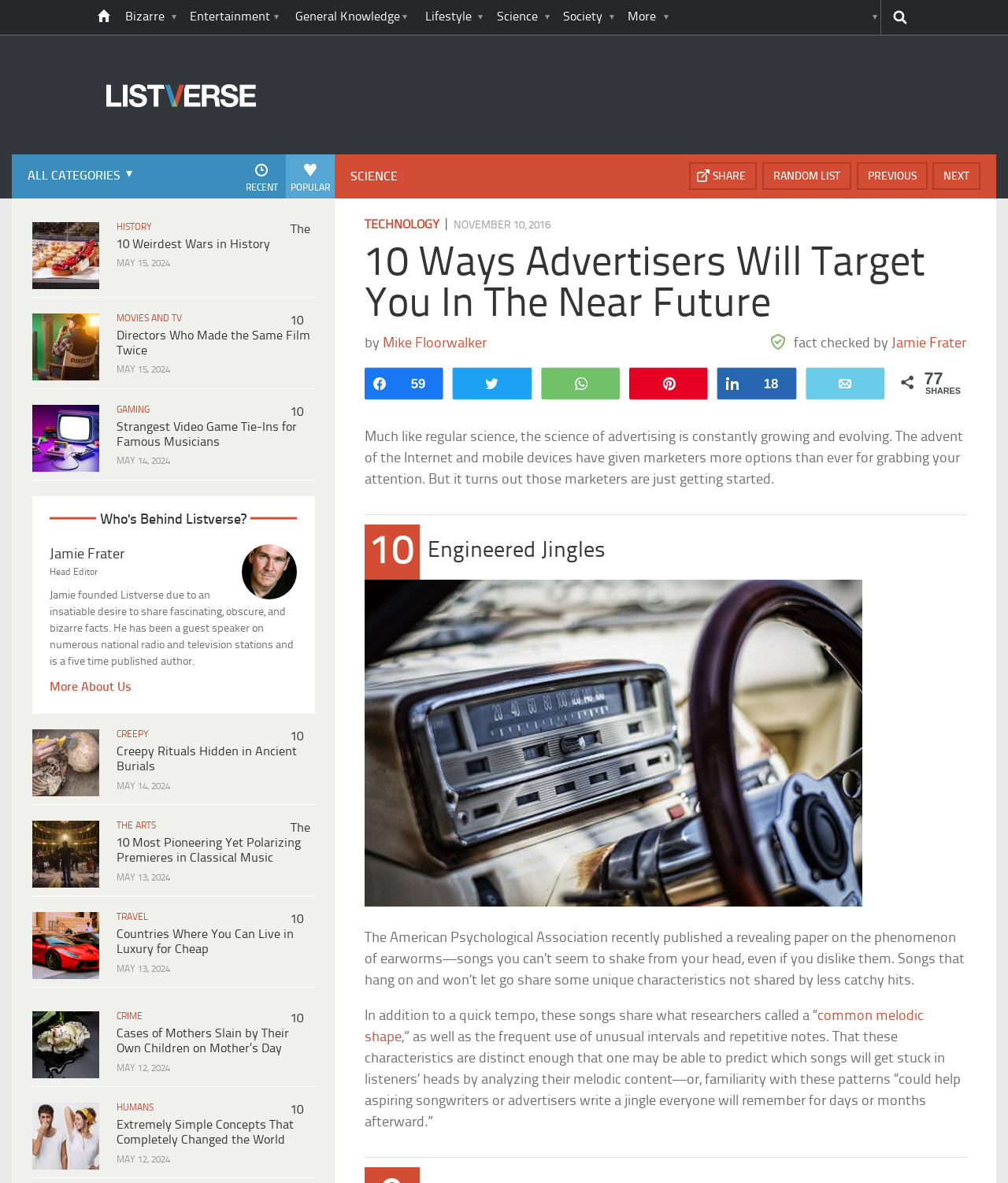Locate the bounding box coordinates of the clickable area needed to fulfill the instruction: "share the article".

[0.393, 0.346, 0.447, 0.37]